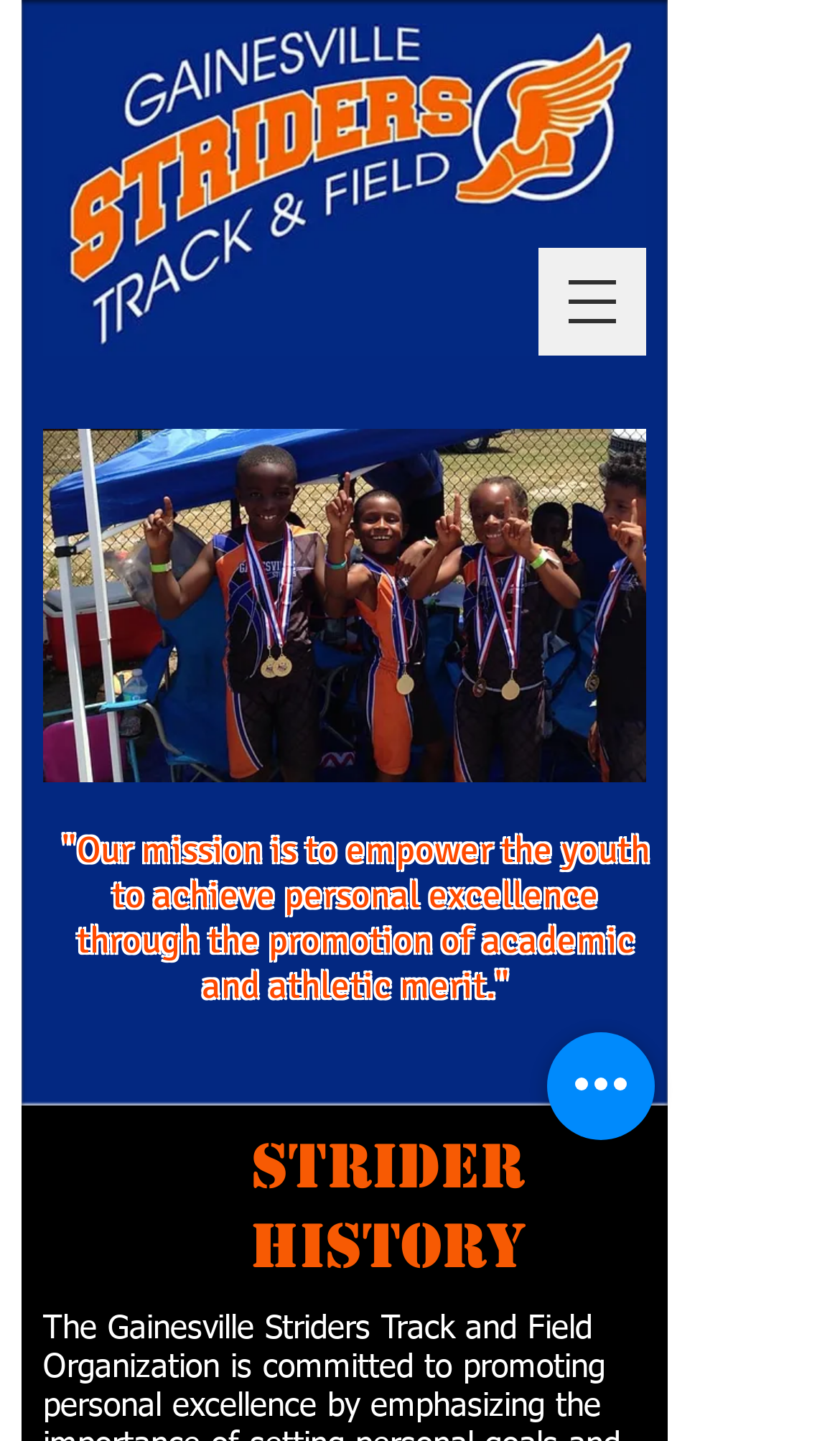Based on the element description: "aria-label="Quick actions"", identify the UI element and provide its bounding box coordinates. Use four float numbers between 0 and 1, [left, top, right, bottom].

[0.651, 0.716, 0.779, 0.791]